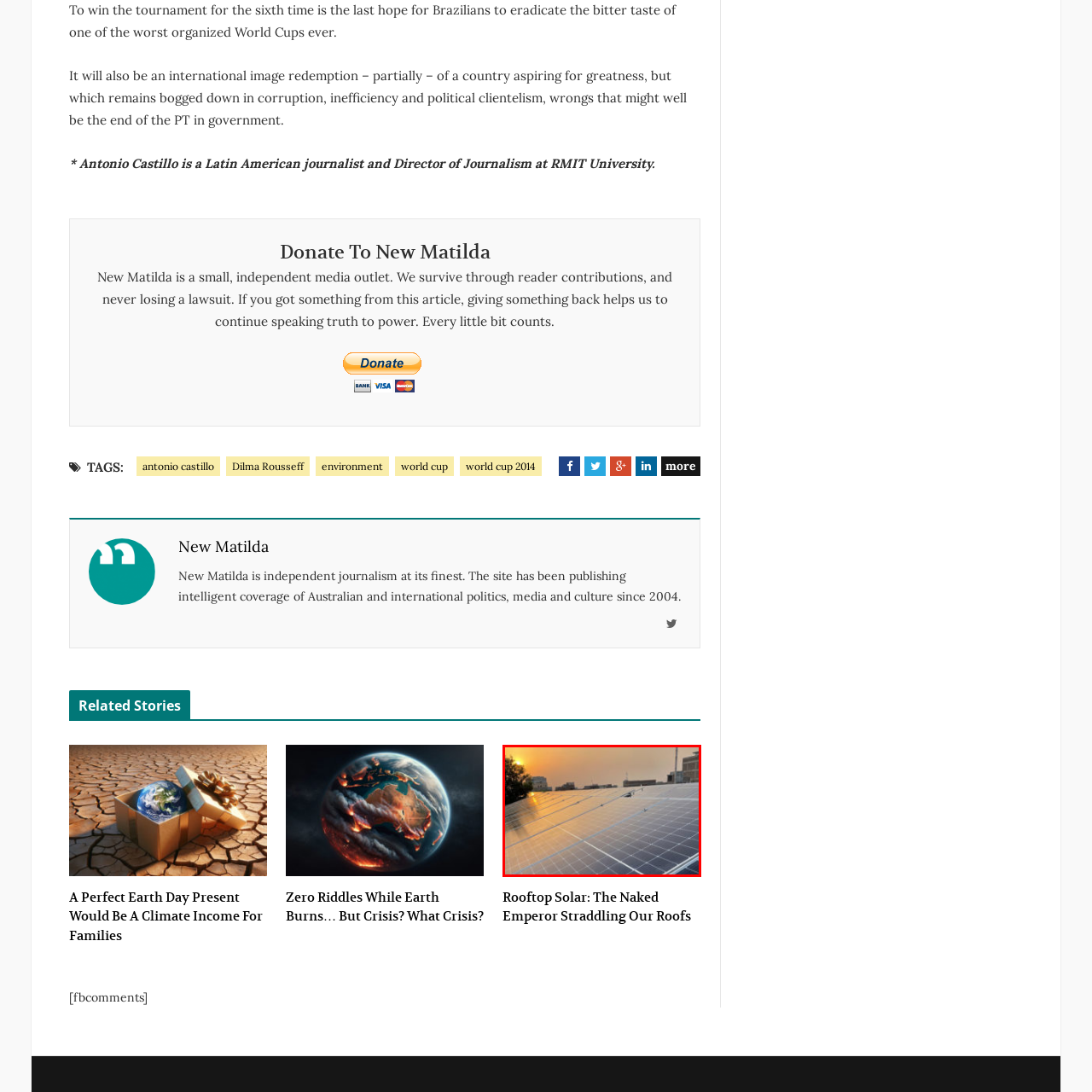Concentrate on the section within the teal border, What is the context of the article related to the image? 
Provide a single word or phrase as your answer.

Renewable energy solutions